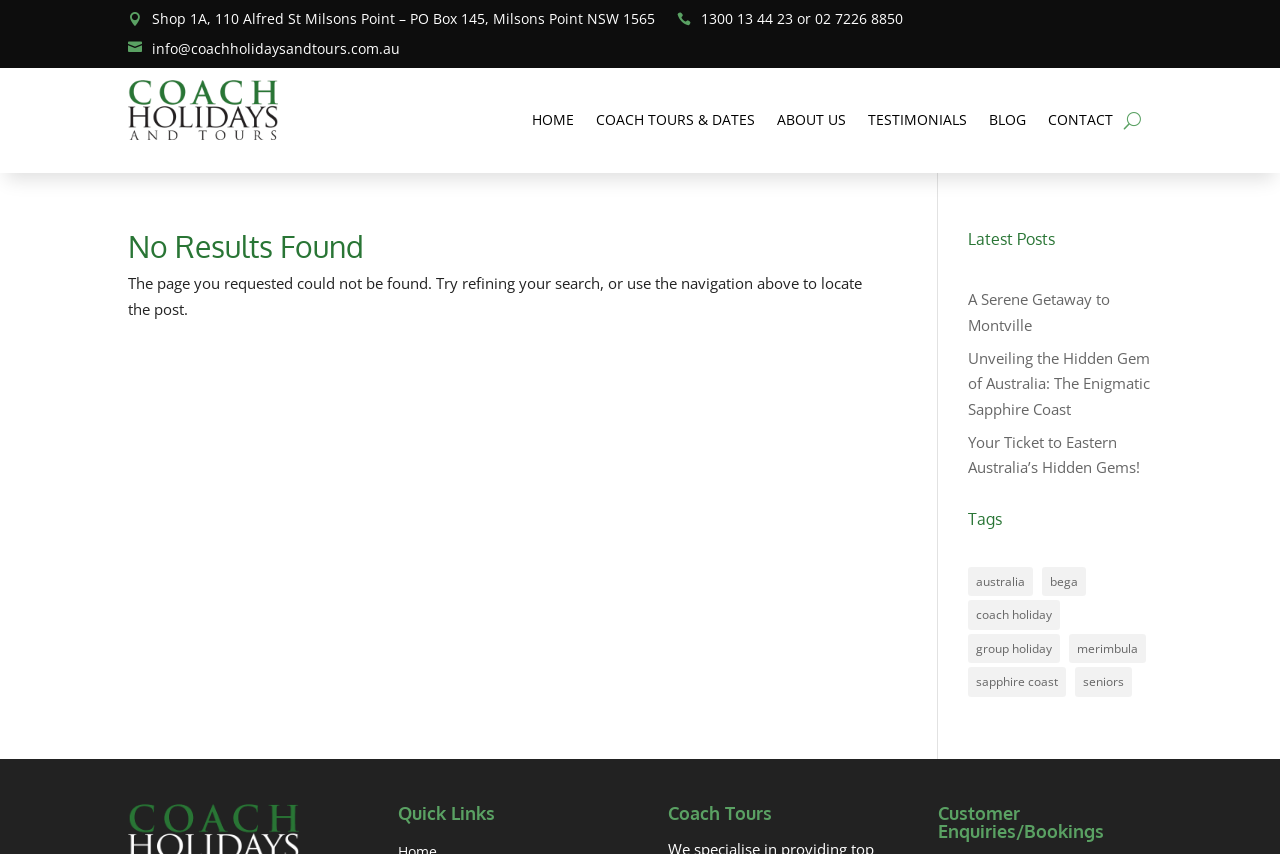Find the bounding box coordinates of the element I should click to carry out the following instruction: "Read about us".

[0.607, 0.133, 0.661, 0.159]